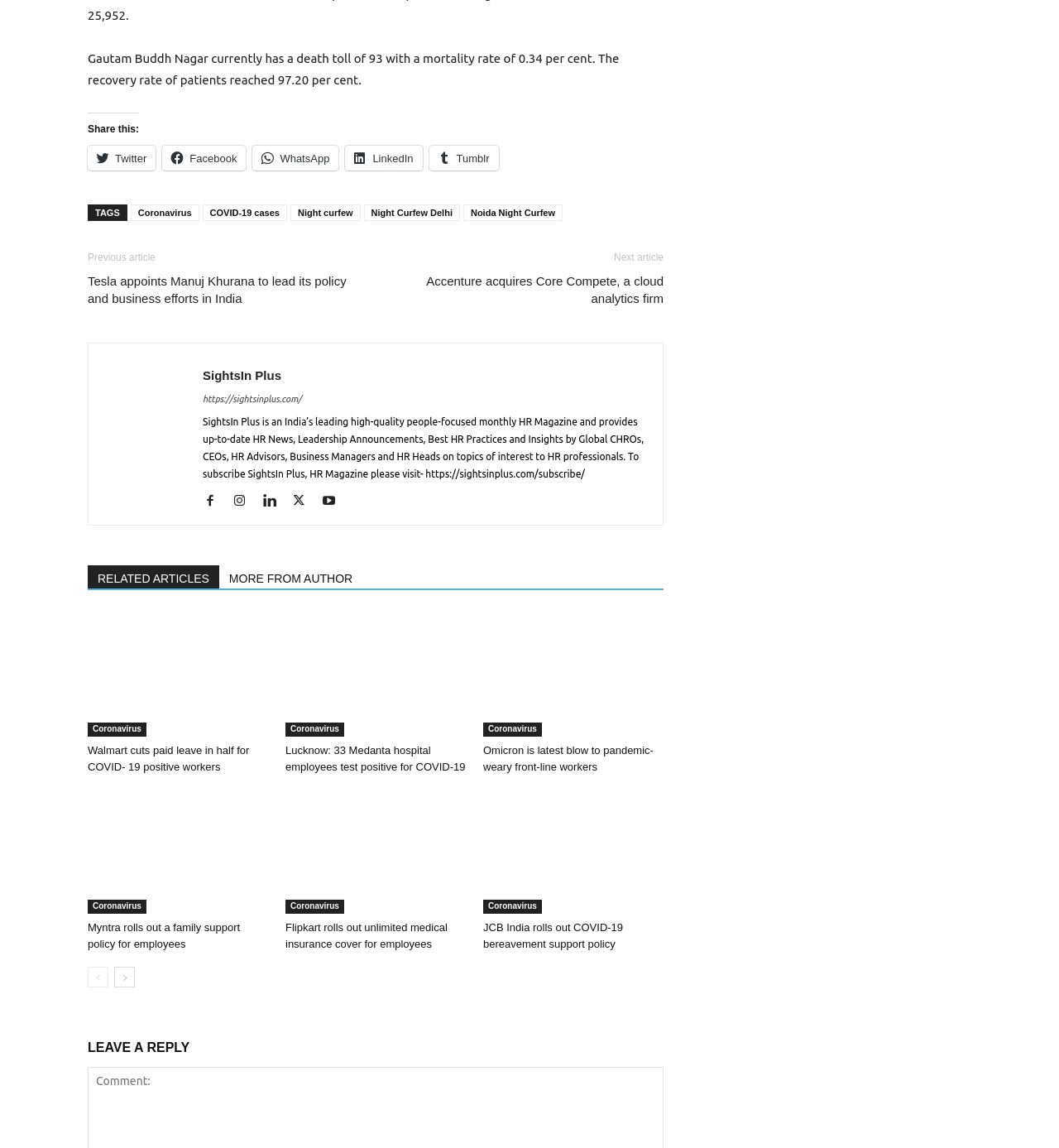Please find the bounding box coordinates of the element that needs to be clicked to perform the following instruction: "Share this on Twitter". The bounding box coordinates should be four float numbers between 0 and 1, represented as [left, top, right, bottom].

[0.083, 0.264, 0.147, 0.285]